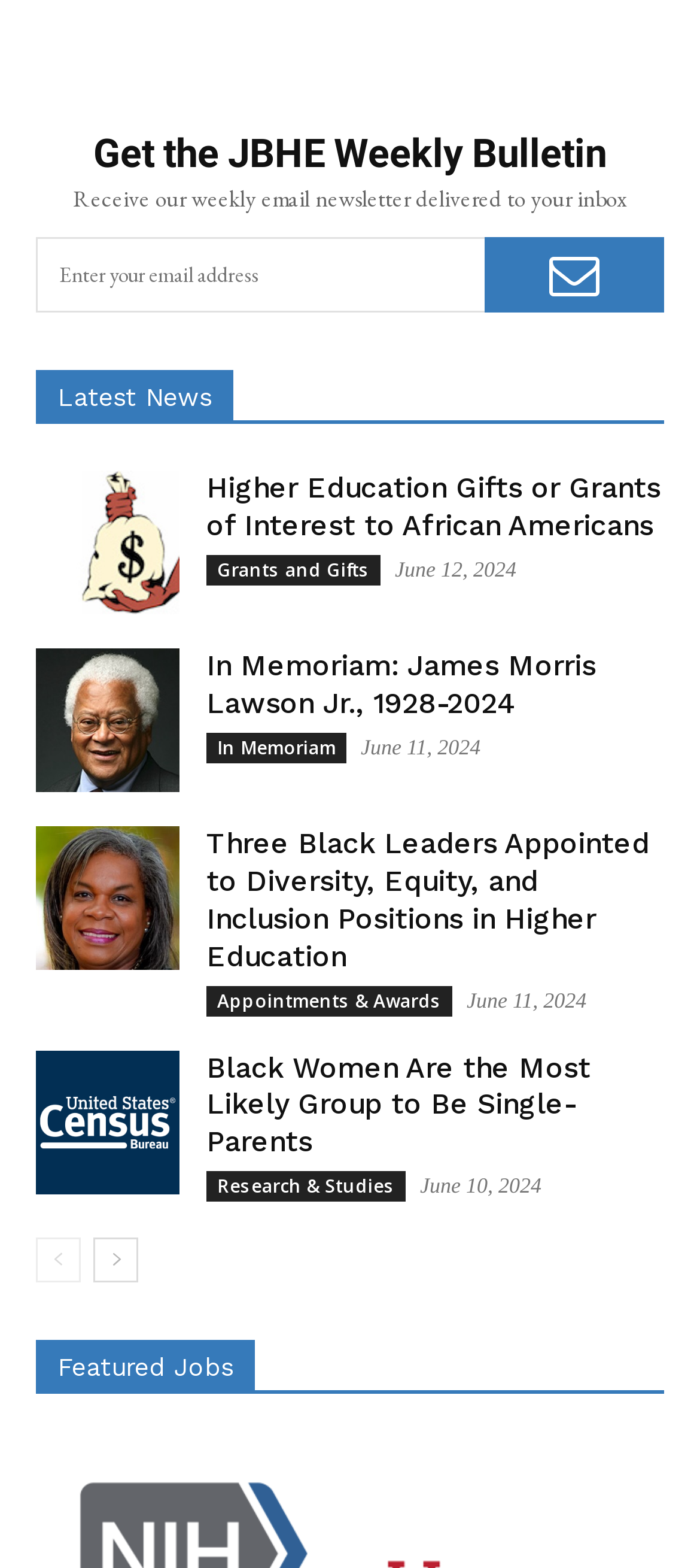Please locate the bounding box coordinates of the element's region that needs to be clicked to follow the instruction: "Go to the previous page". The bounding box coordinates should be provided as four float numbers between 0 and 1, i.e., [left, top, right, bottom].

[0.051, 0.789, 0.115, 0.818]